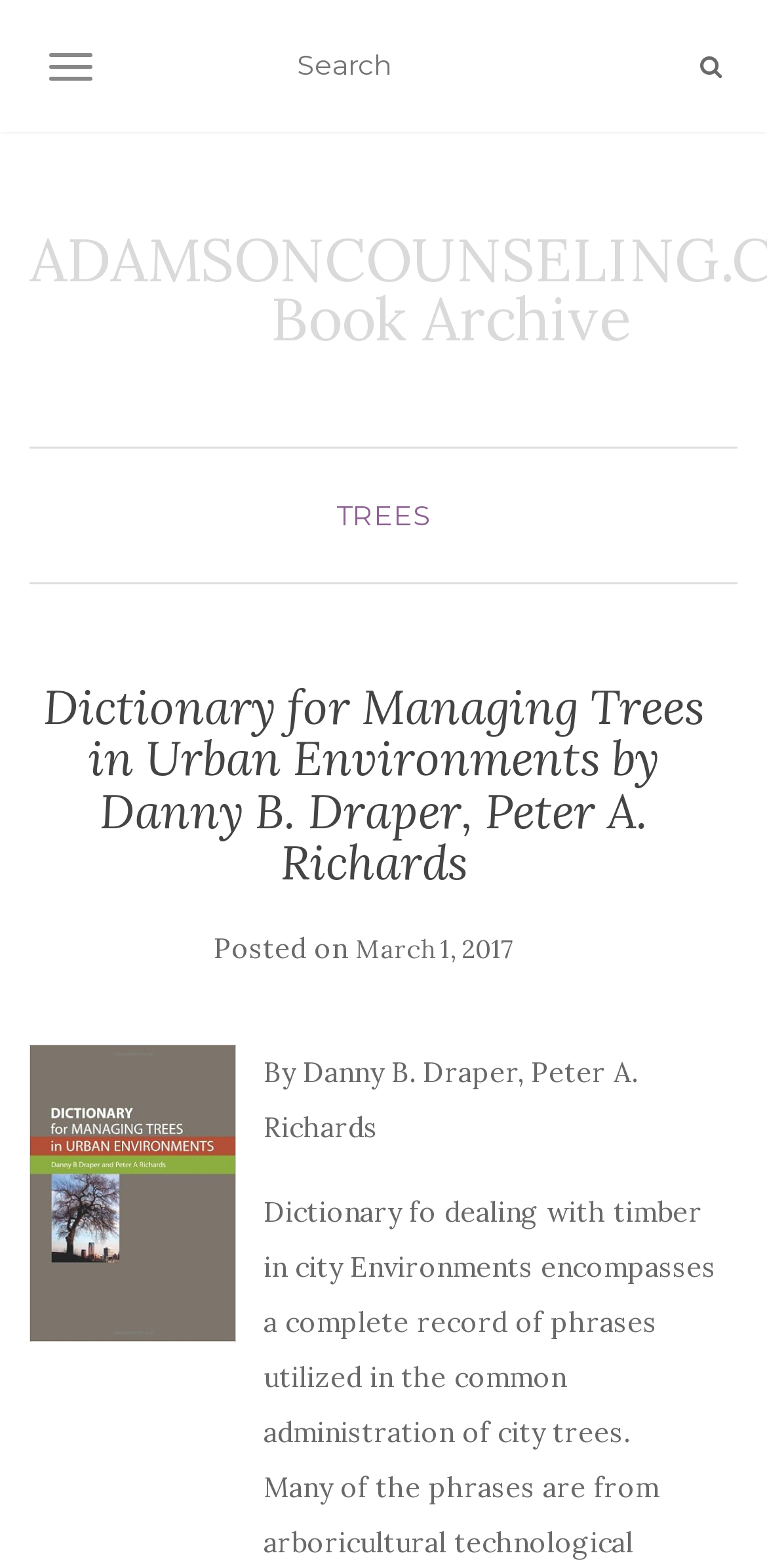Provide the bounding box coordinates for the UI element described in this sentence: "Trees". The coordinates should be four float values between 0 and 1, i.e., [left, top, right, bottom].

[0.438, 0.317, 0.562, 0.34]